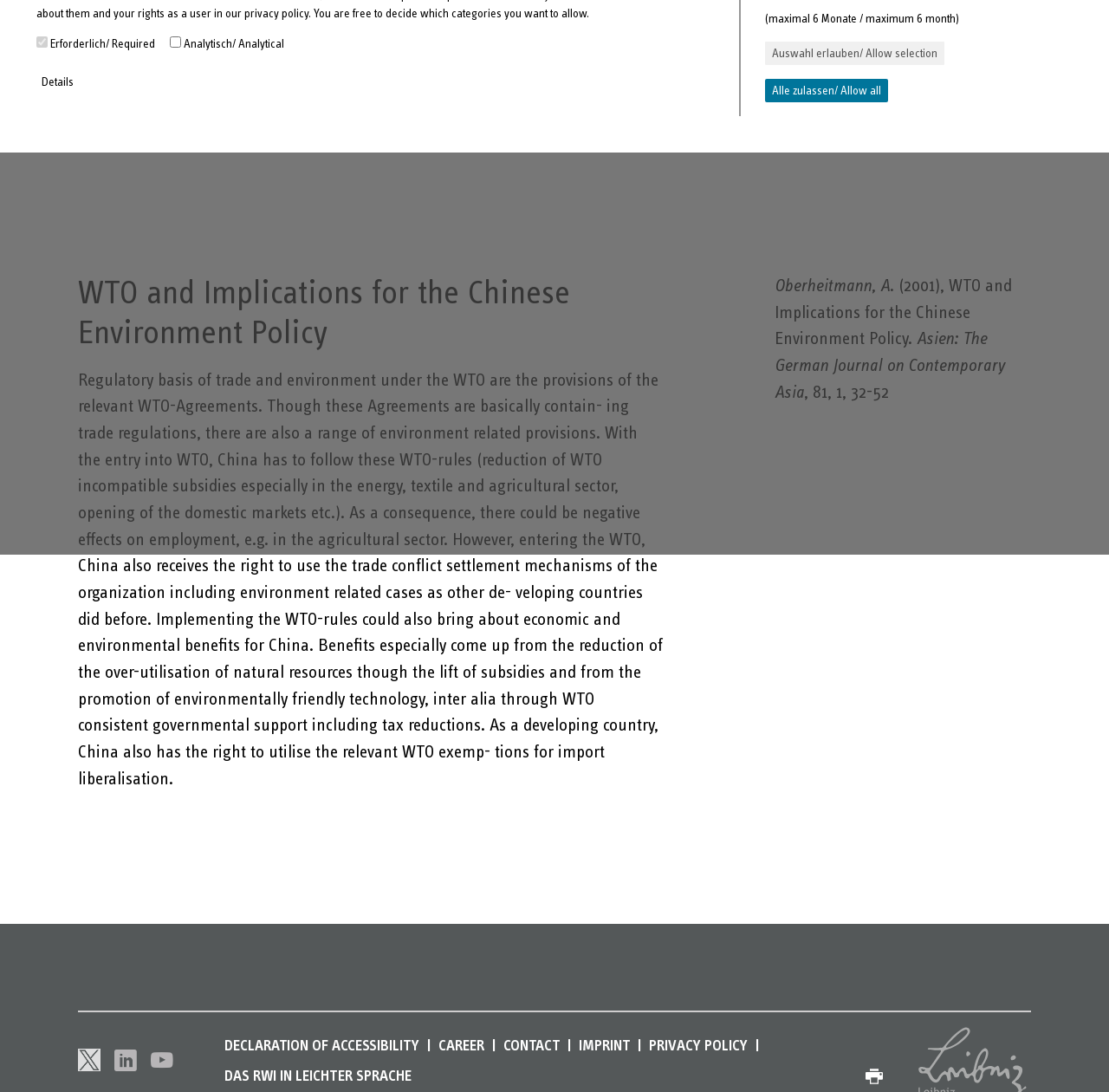Bounding box coordinates are specified in the format (top-left x, top-left y, bottom-right x, bottom-right y). All values are floating point numbers bounded between 0 and 1. Please provide the bounding box coordinate of the region this sentence describes: Alle zulassen/ Allow all

[0.69, 0.072, 0.801, 0.093]